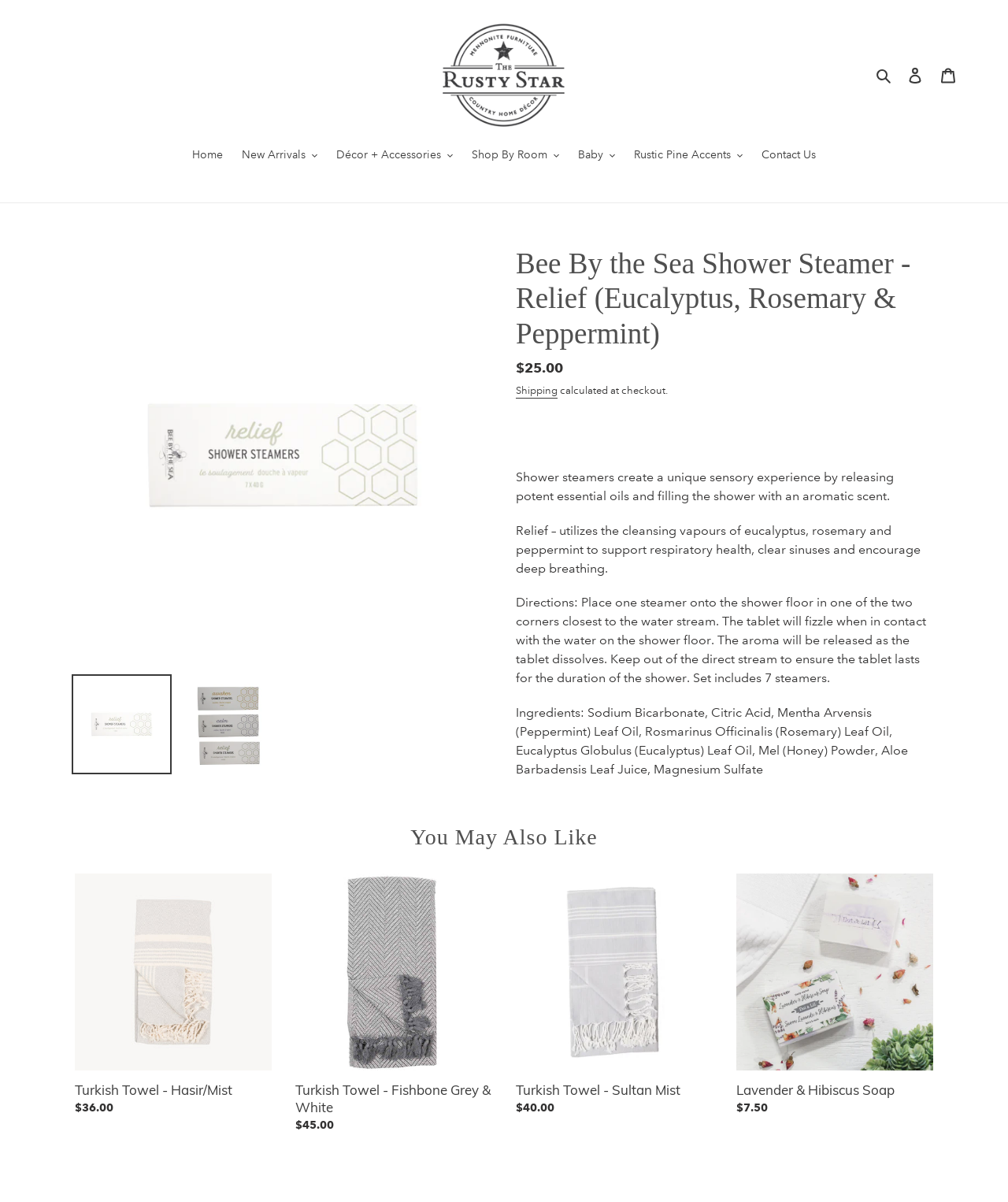Create an elaborate caption that covers all aspects of the webpage.

This webpage is about a product called "Bee By the Sea Shower Steamer - Relief (Eucalyptus, Rosemary & Peppermint)" from "The Rusty Star Inc.". At the top, there is a navigation menu with links to "Home", "New Arrivals", "Décor + Accessories", "Shop By Room", "Baby", "Rustic Pine Accents", and "Contact Us". On the top right, there are links to "Log in", "Cart", and a search button.

Below the navigation menu, there is a large image of the product, which is a shower steamer. To the right of the image, there is a heading with the product name, followed by a description list with the regular price of $25.00. Below the description list, there is a link to "Shipping" and a note that the shipping cost will be calculated at checkout.

Further down, there is a detailed product description, which explains that the shower steamer creates a unique sensory experience by releasing potent essential oils and filling the shower with an aromatic scent. It also lists the ingredients and directions for use.

Below the product description, there is a section titled "You May Also Like", which features four other products: "Turkish Towel - Hasir/Mist", "Turkish Towel - Fishbone Grey & White", "Turkish Towel - Sultan Mist", and "Lavender & Hibiscus Soap". Each product has a link to its page, along with its regular price.